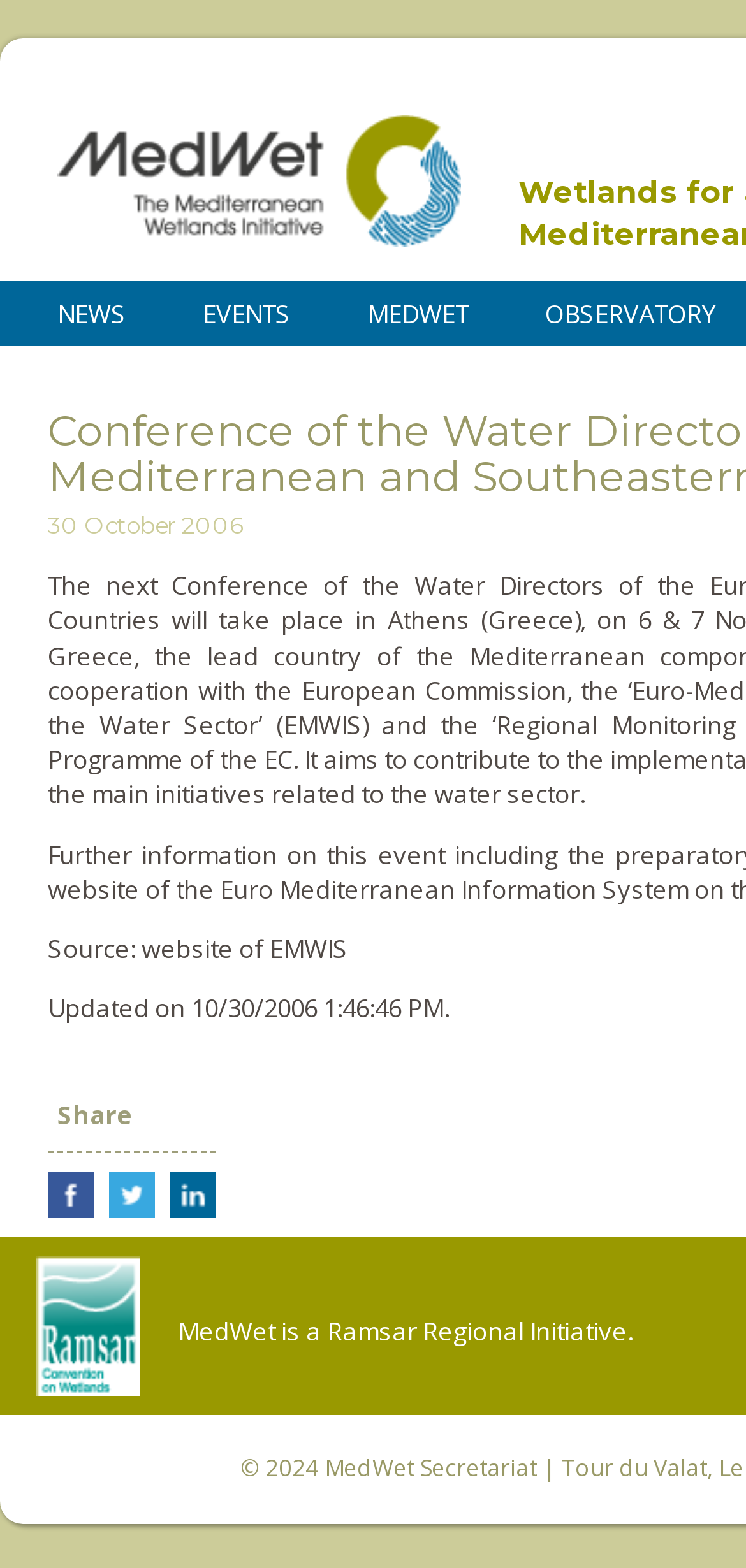Determine the bounding box coordinates of the element's region needed to click to follow the instruction: "Visit MedWet homepage". Provide these coordinates as four float numbers between 0 and 1, formatted as [left, top, right, bottom].

[0.077, 0.073, 0.618, 0.157]